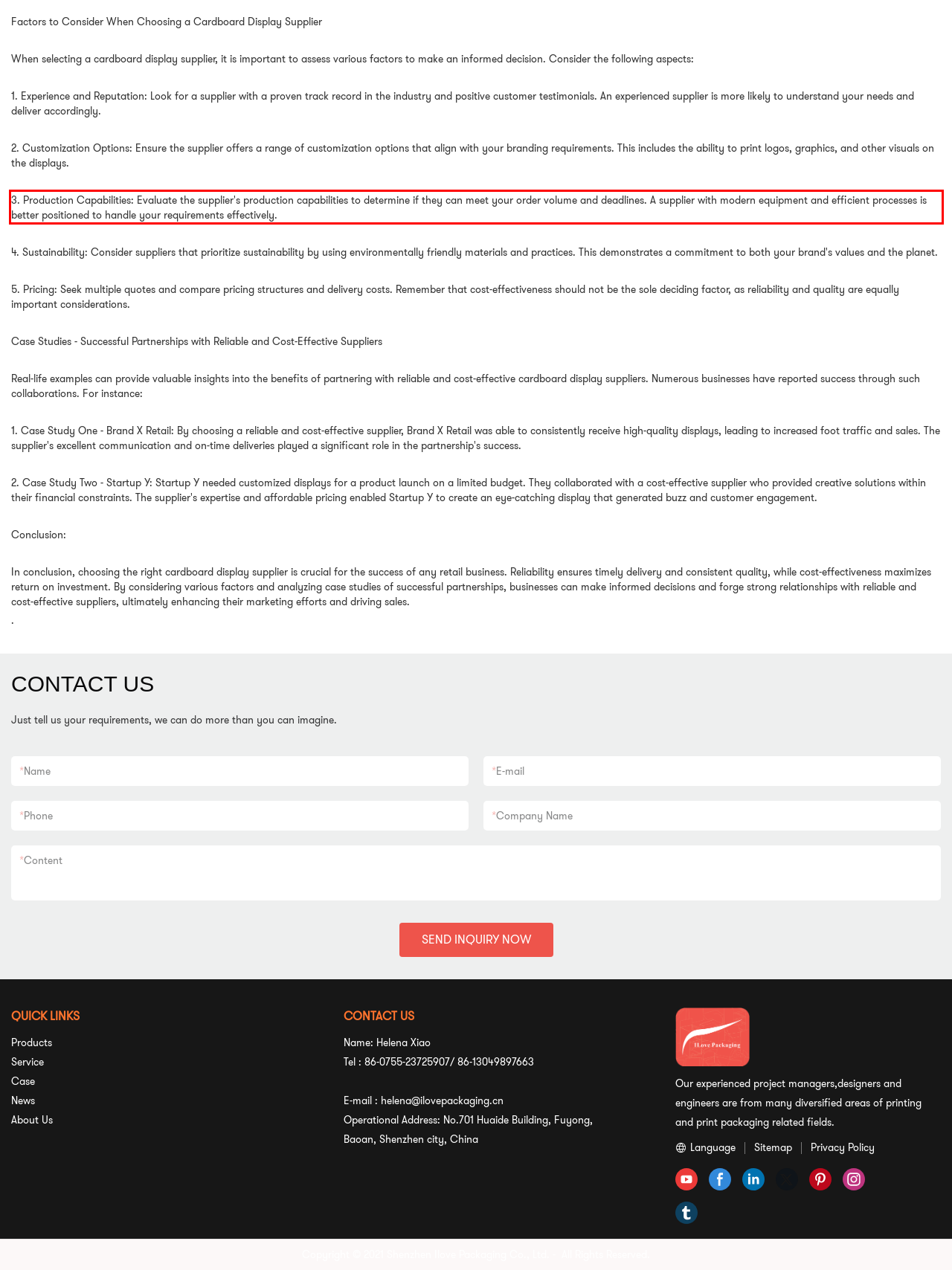Extract and provide the text found inside the red rectangle in the screenshot of the webpage.

3. Production Capabilities: Evaluate the supplier's production capabilities to determine if they can meet your order volume and deadlines. A supplier with modern equipment and efficient processes is better positioned to handle your requirements effectively.